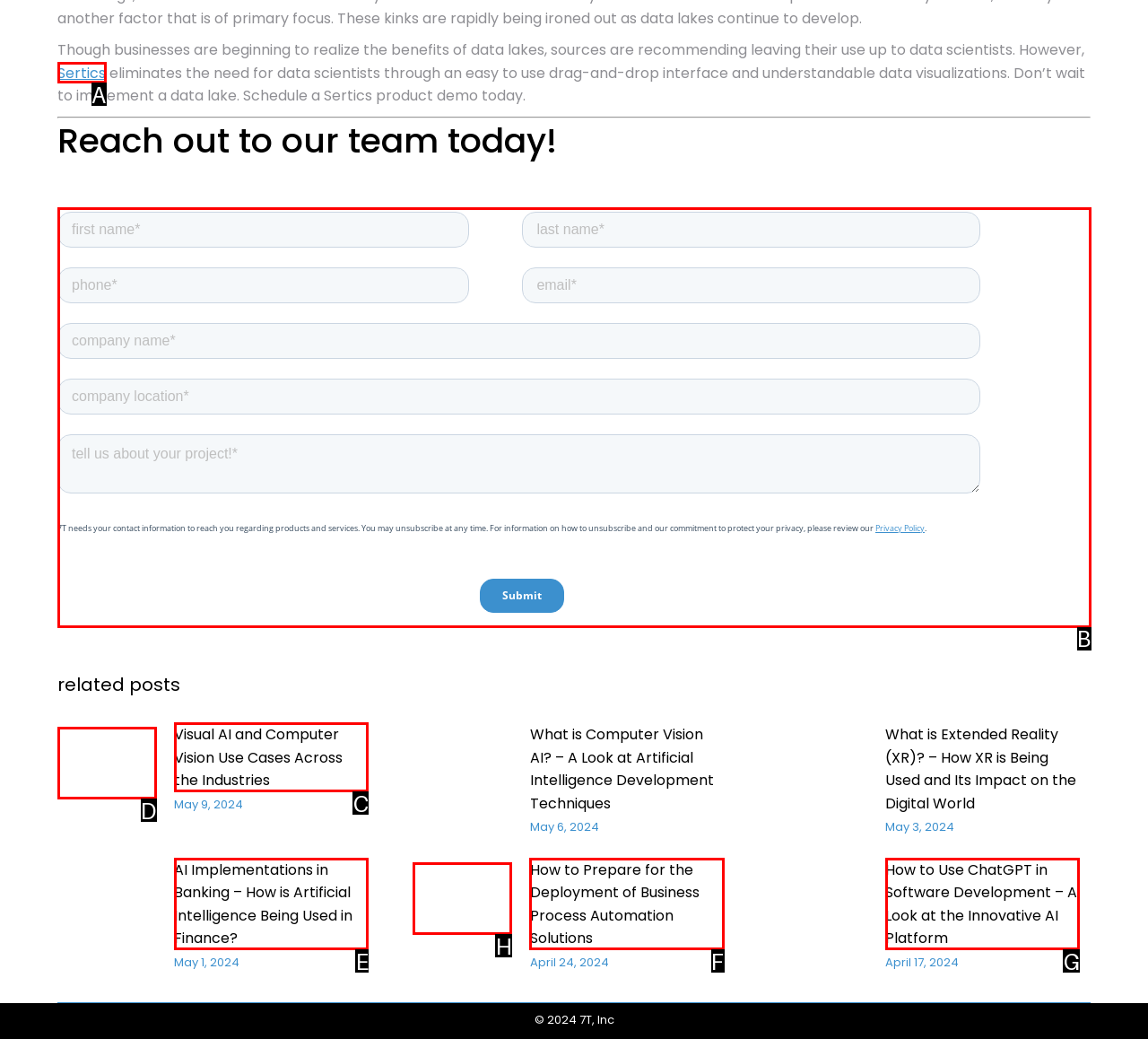Tell me the letter of the correct UI element to click for this instruction: Fill out the form. Answer with the letter only.

B